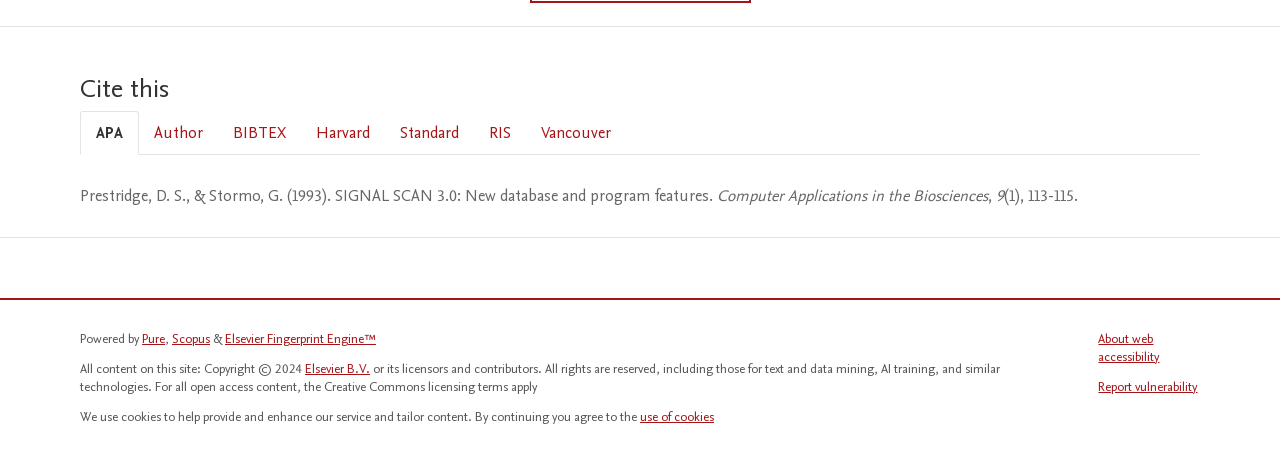Determine the bounding box coordinates for the clickable element required to fulfill the instruction: "View the Elsevier B.V. website". Provide the coordinates as four float numbers between 0 and 1, i.e., [left, top, right, bottom].

[0.238, 0.77, 0.289, 0.809]